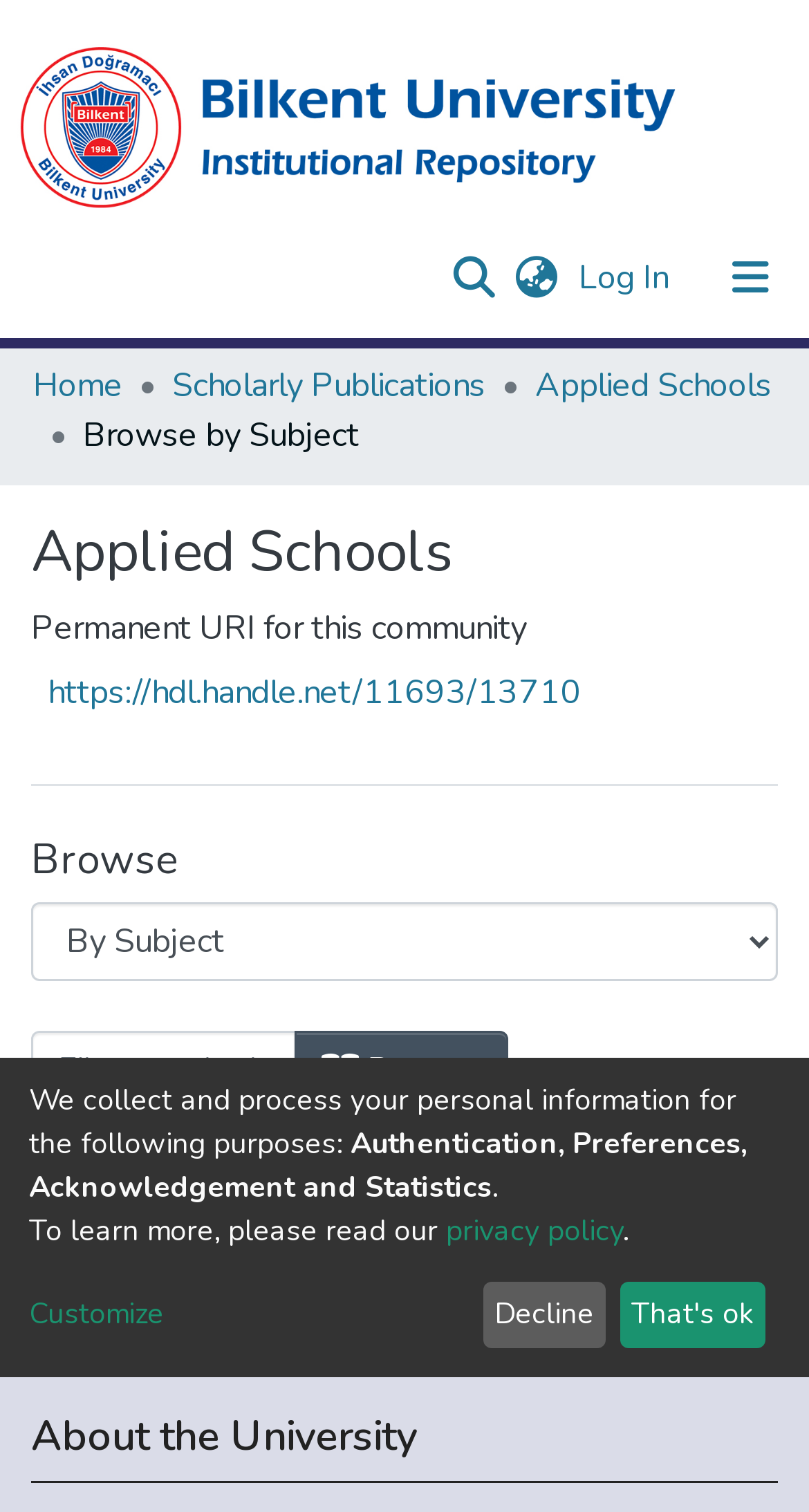Use one word or a short phrase to answer the question provided: 
How many links are in the breadcrumb navigation?

4